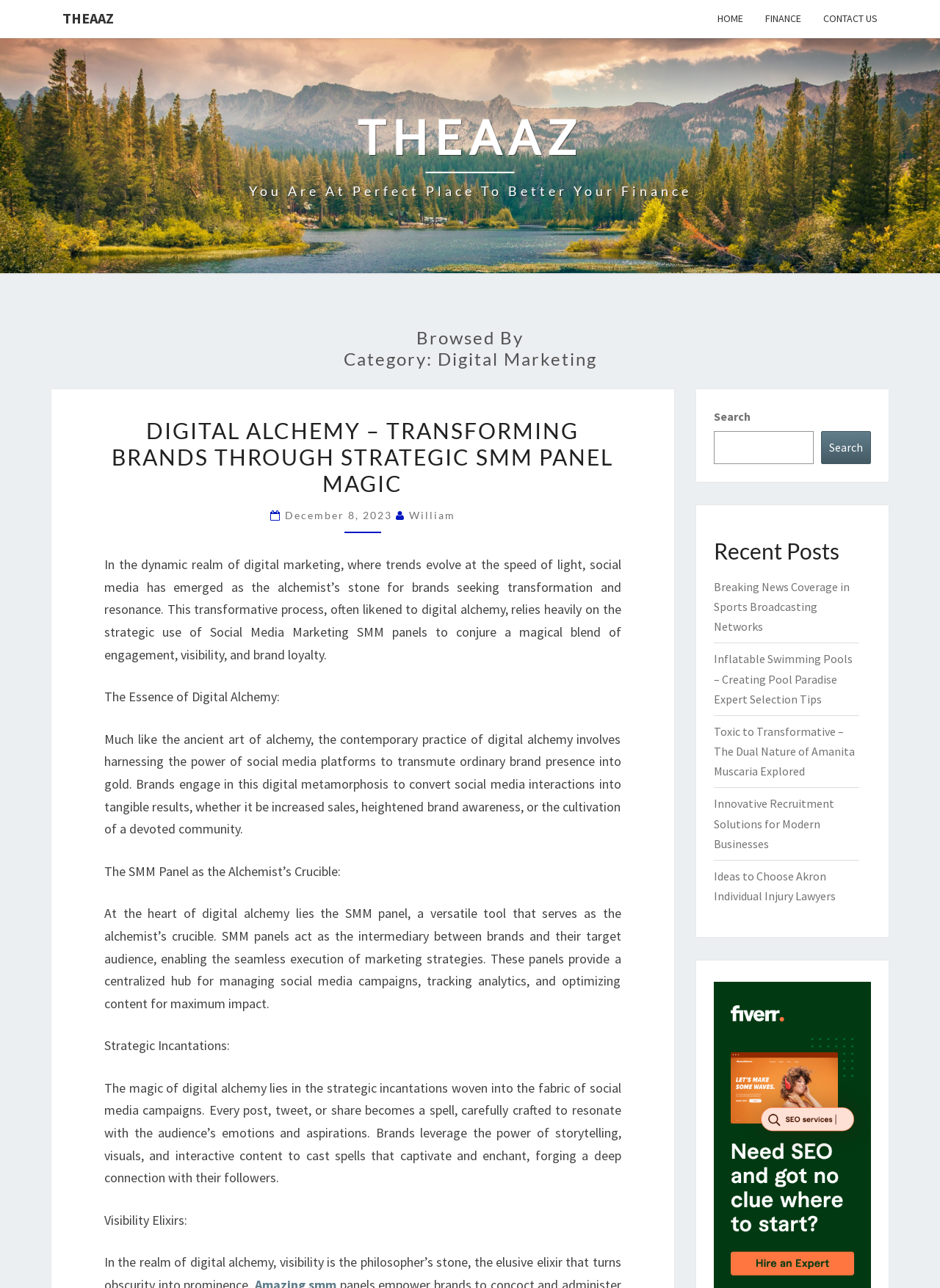Determine the bounding box coordinates of the clickable element necessary to fulfill the instruction: "Learn about DIGITAL ALCHEMY – TRANSFORMING BRANDS THROUGH STRATEGIC SMM PANEL MAGIC". Provide the coordinates as four float numbers within the 0 to 1 range, i.e., [left, top, right, bottom].

[0.385, 0.314, 0.503, 0.484]